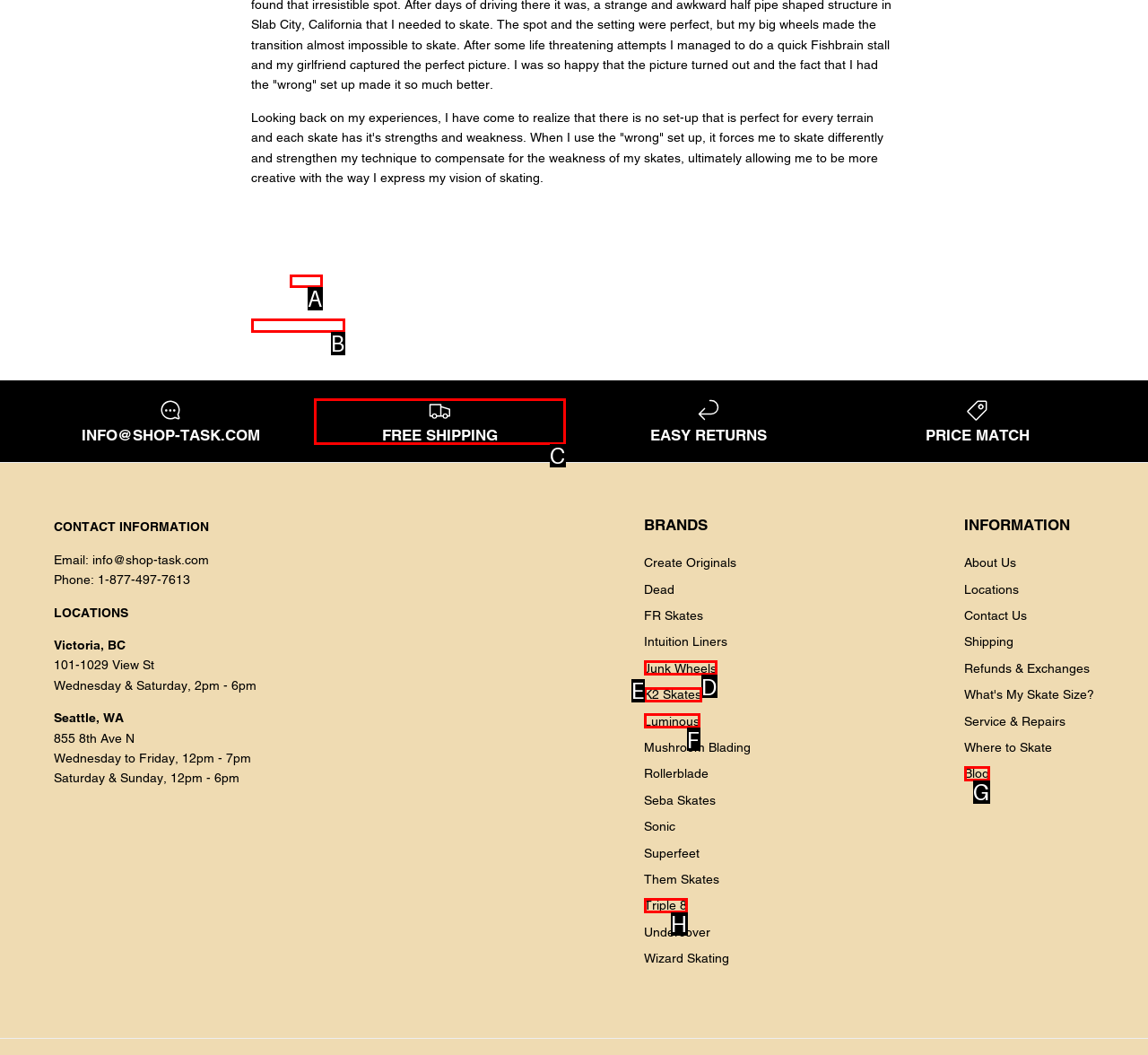Point out which HTML element you should click to fulfill the task: Read older articles.
Provide the option's letter from the given choices.

B